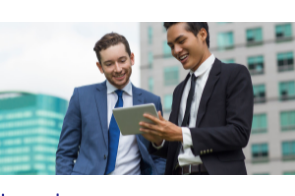Provide a comprehensive description of the image.

The image captures two professional individuals engaged in a lively discussion while reviewing information on a tablet. They appear to be in an outdoor urban setting, likely in front of a modern office building with glass facades. One man is dressed in a sharp blue suit with a tie, exhibiting a friendly and engaged demeanor. The other man, in a classic black suit, is smiling and pointing at the tablet, suggesting collaboration or brainstorming around a business topic. Their expressions convey enthusiasm and camaraderie, highlighting a moment of teamwork in a corporate context. This scene aligns with themes of corporate responsibility and community engagement, reflecting the partnerships and initiatives highlighted by companies like AboitizPower and its subsidiaries, such as Hedcor, in supporting local livelihoods and empowering communities.